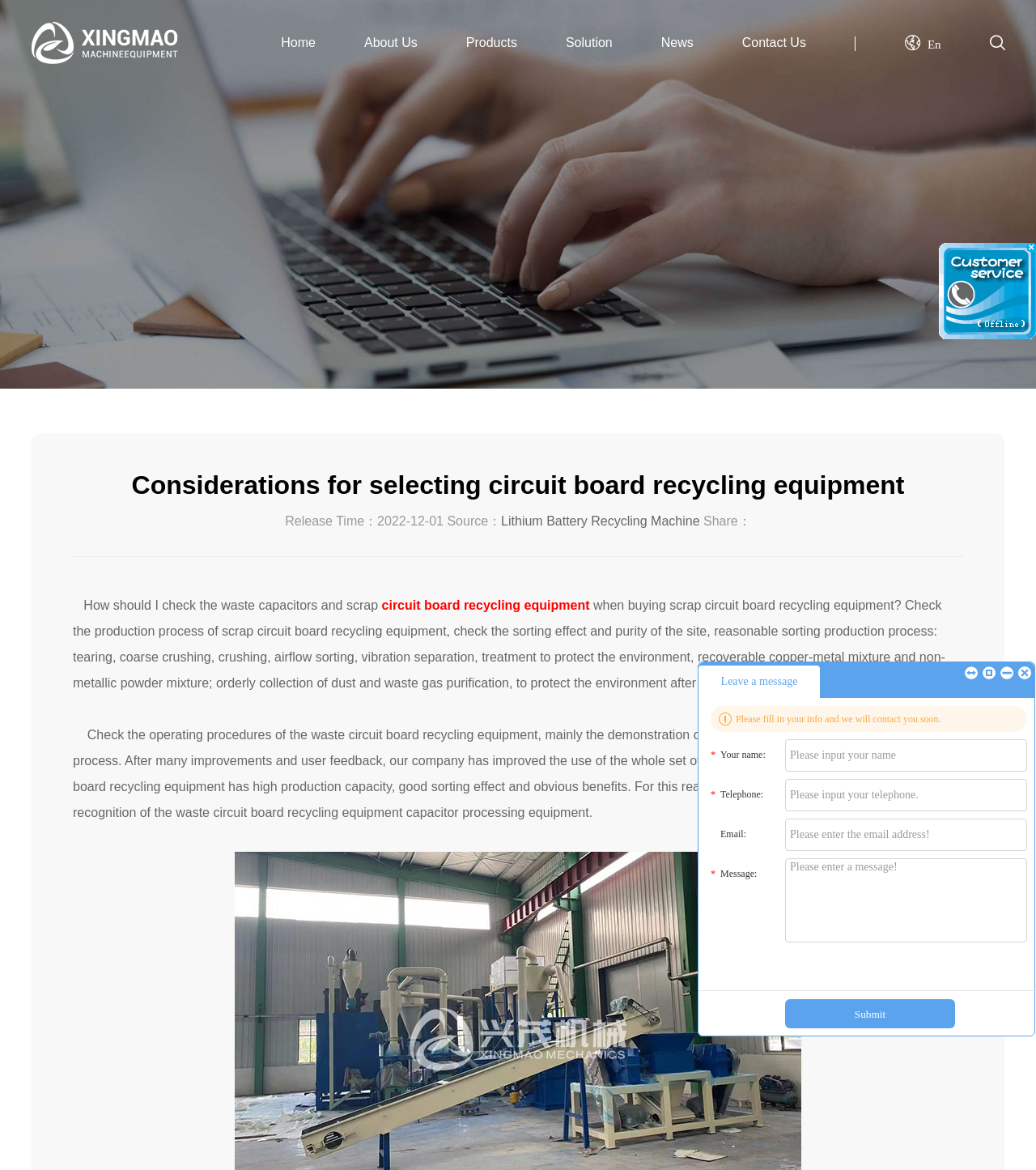Give a detailed account of the webpage's layout and content.

This webpage is about Xingmao Machinery, a company that specializes in recycling equipment. At the top of the page, there is a heading that reads "Lithium-ion Battery Recycling Machine- Xingmao Machinery" with a corresponding link and image. Below this, there is a navigation menu with links to "Home", "About Us", "Products", "Solution", "News", and "Contact Us".

On the left side of the page, there is a section with a heading "Stay up-to-date with Xingmao news" and a large image that takes up most of the page's width. The image appears to be related to lithium battery recycling equipment news.

The main content of the page is focused on "Considerations for selecting circuit board recycling equipment". There is a heading with this title, followed by a release time and source information. The main text explains how to check waste capacitors and scrap circuit board recycling equipment when buying, including checking the production process, sorting effect, and purity of the site. The text also describes a reasonable sorting production process and the importance of protecting the environment.

On the right side of the page, there is a section with a link to "Lithium Battery Recycling Machine" and a "Share" button. Below this, there is an image with a message that says "No operator is online now, please click here to leave your message. We will reply you as soon as possible." There are also several small images and an iframe at the bottom of the page.